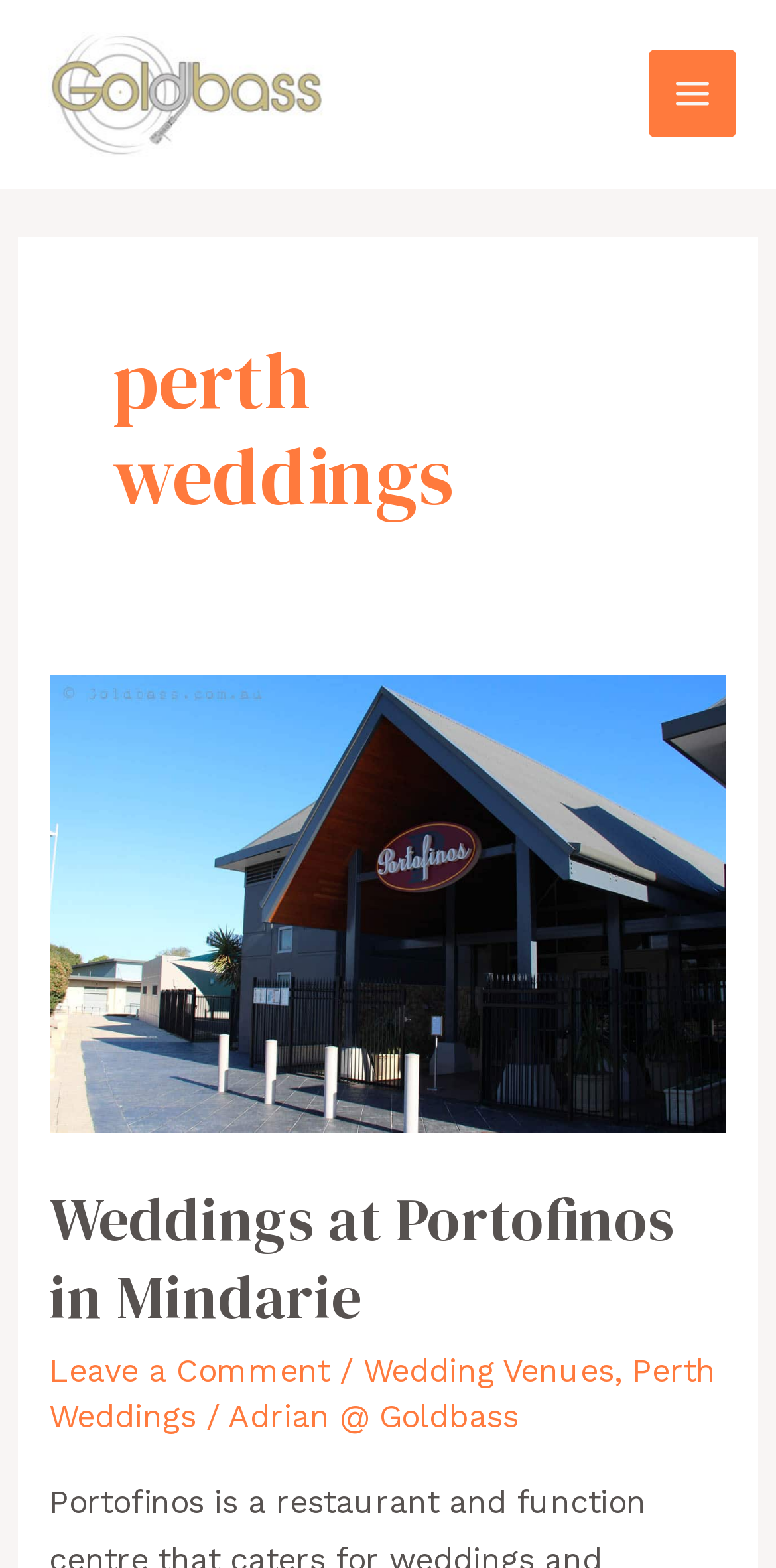Find the bounding box coordinates of the clickable area required to complete the following action: "Click on the Goldbass DJ Entertainment logo".

[0.051, 0.02, 0.436, 0.1]